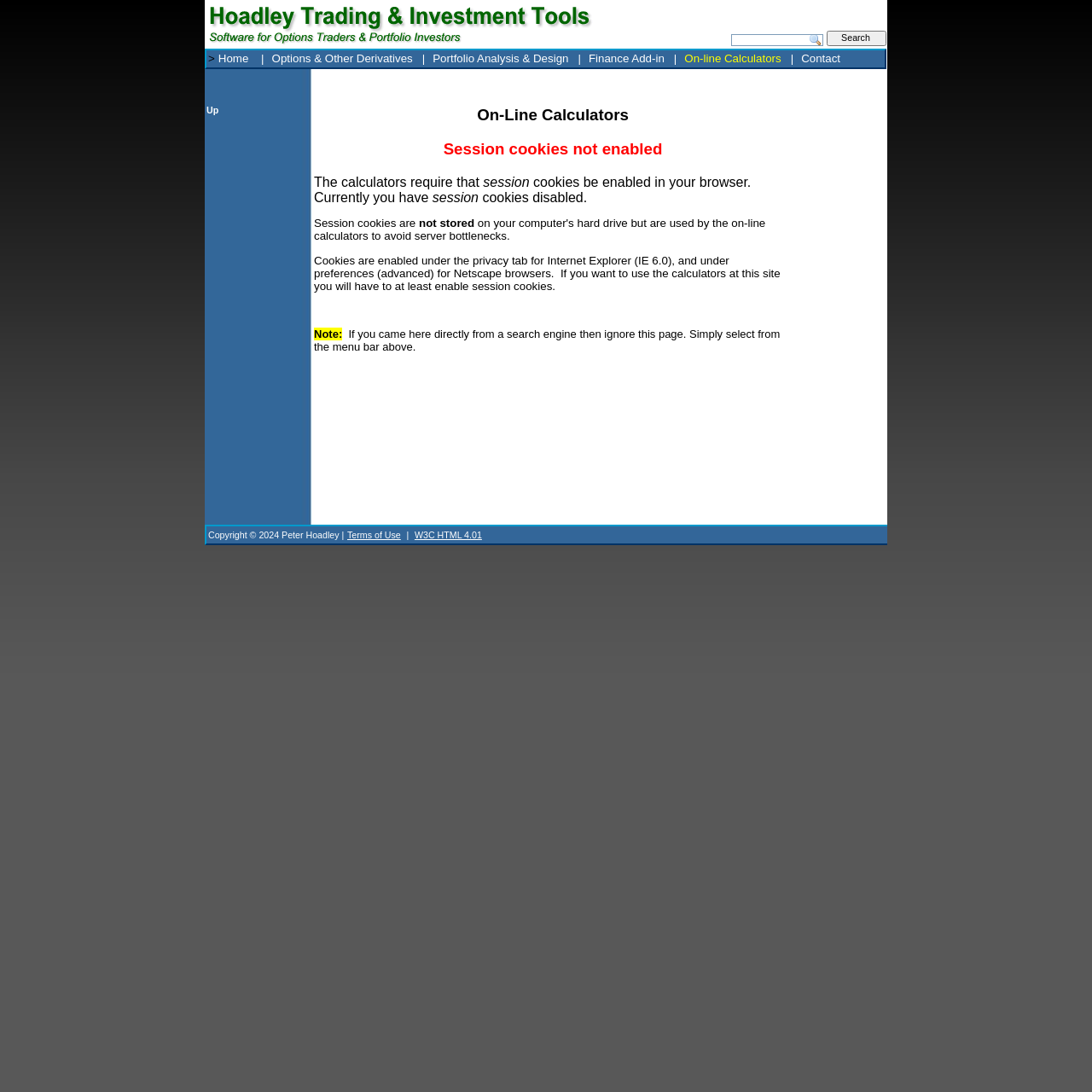Identify the bounding box coordinates for the element that needs to be clicked to fulfill this instruction: "Search for something". Provide the coordinates in the format of four float numbers between 0 and 1: [left, top, right, bottom].

[0.67, 0.031, 0.754, 0.042]